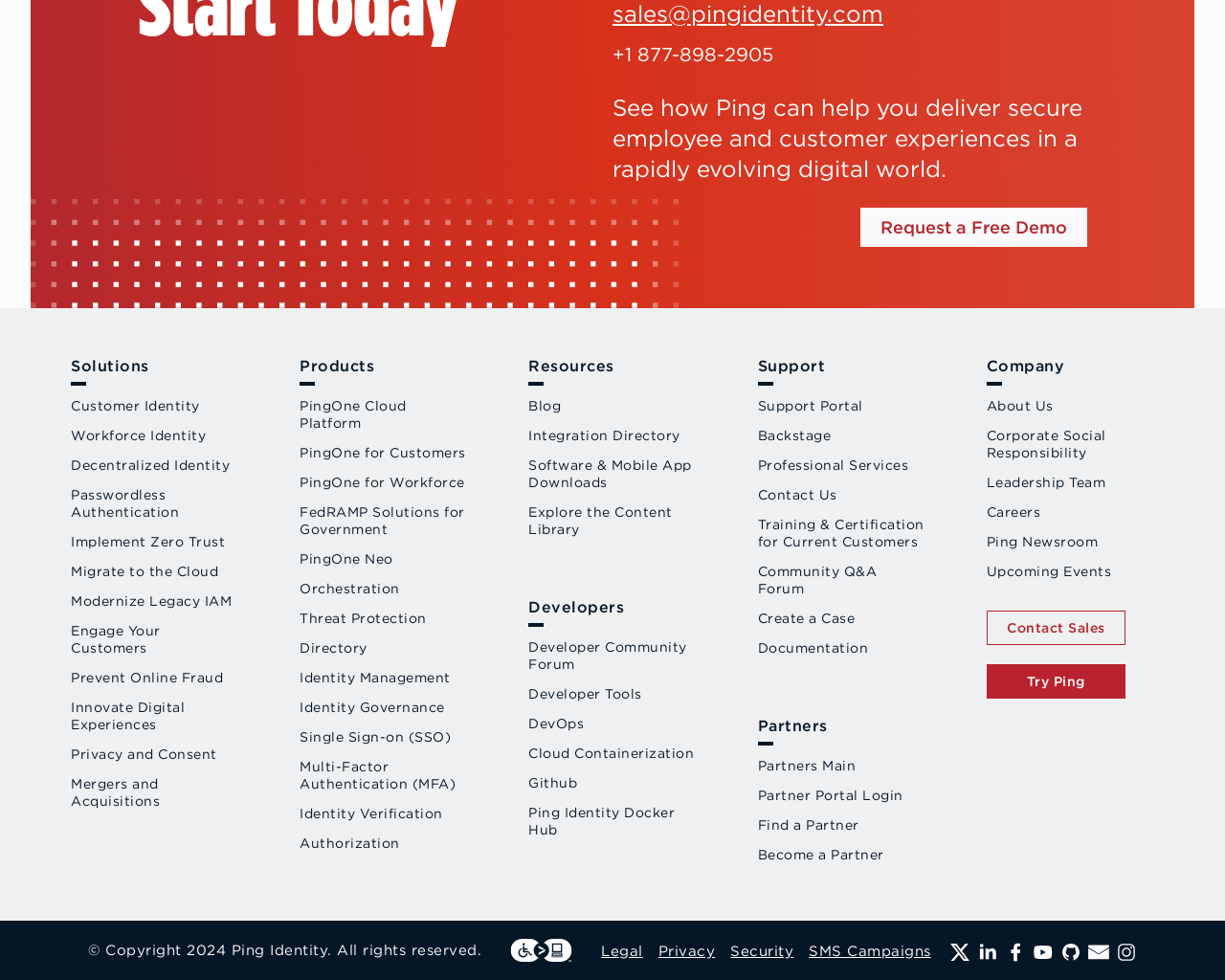Please answer the following question using a single word or phrase: 
What is the purpose of the 'Request a Free Demo' button?

To request a free demo